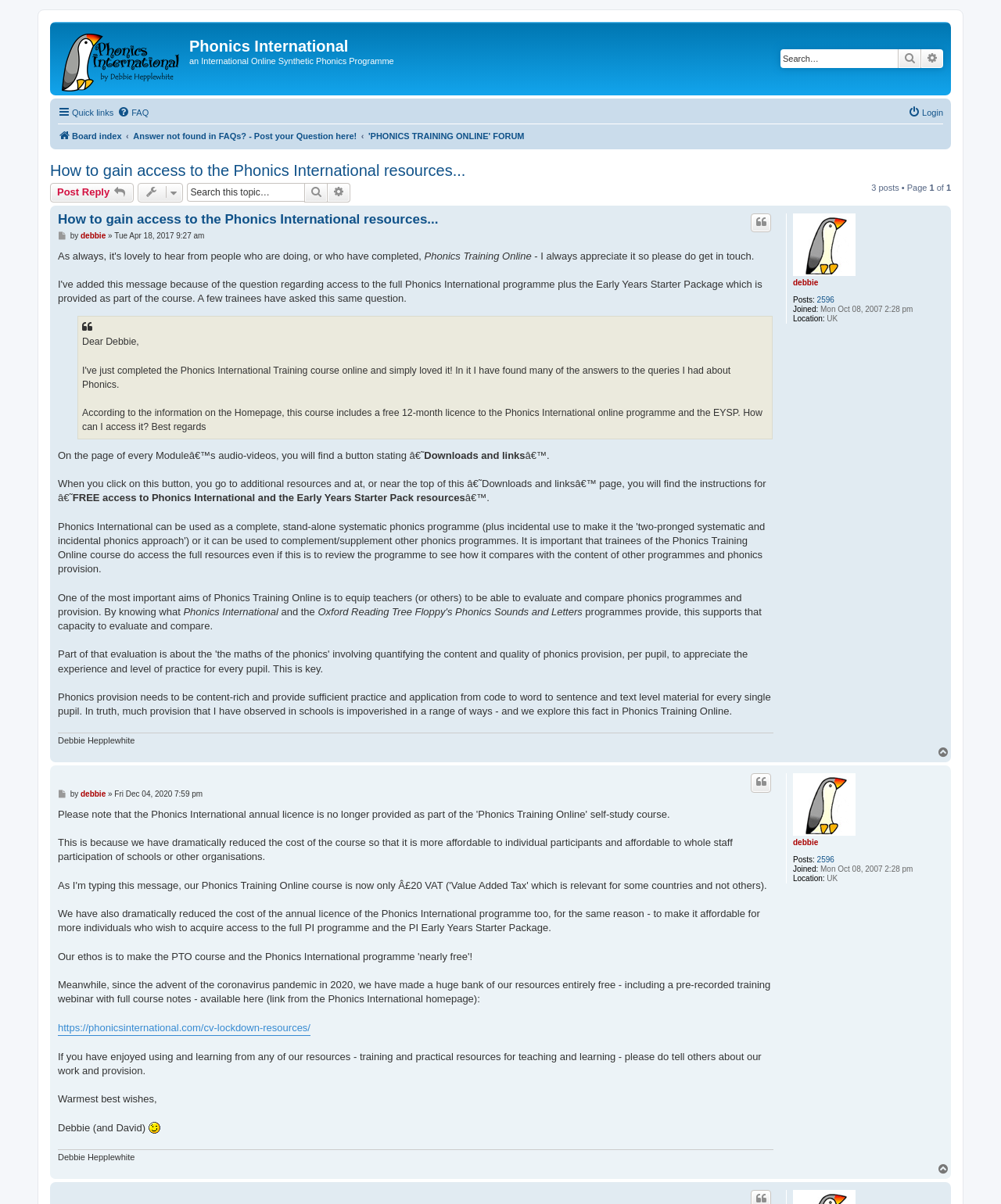How many posts does the user 'debbie' have?
Please describe in detail the information shown in the image to answer the question.

The user 'debbie' has 2596 posts according to the information provided in the description list.